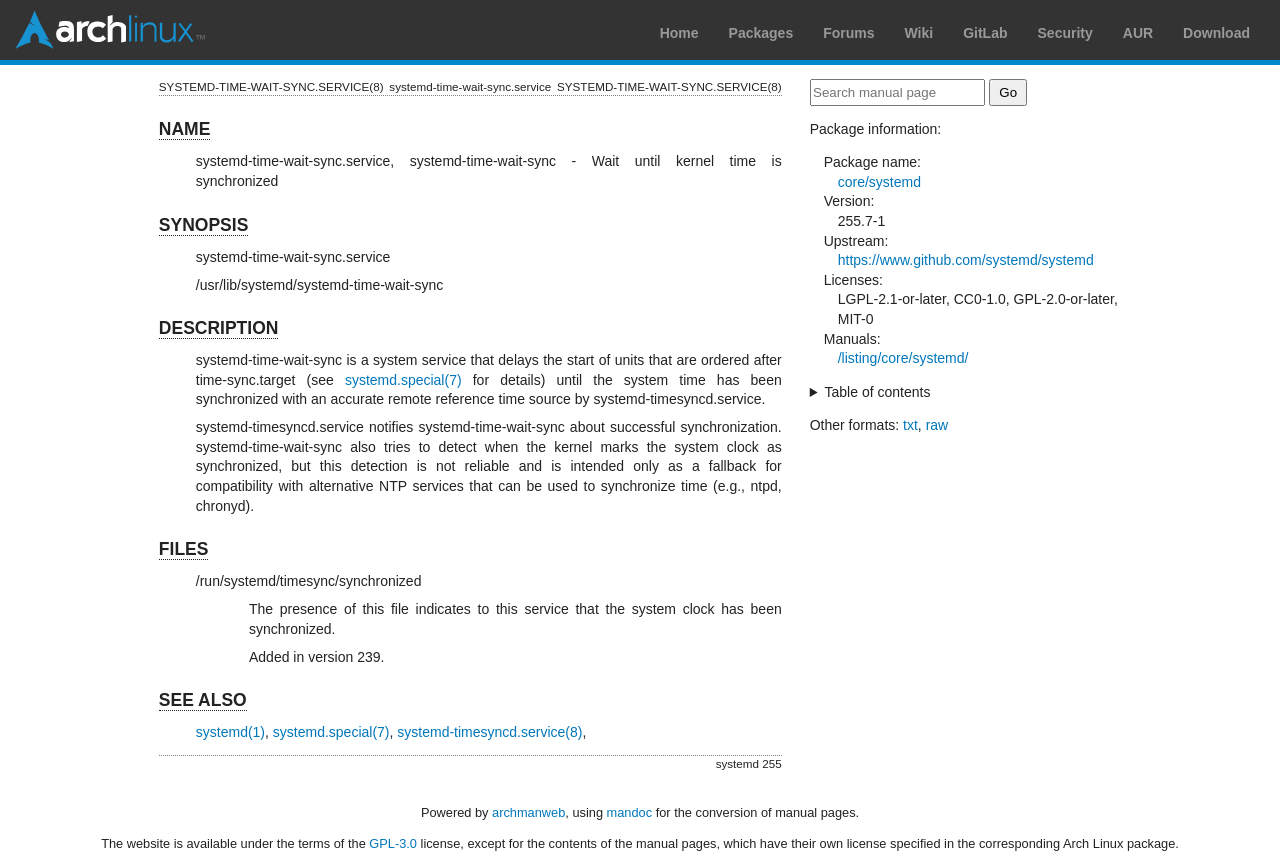What is the link to the upstream repository of systemd?
Answer the question with a single word or phrase, referring to the image.

https://www.github.com/systemd/systemd